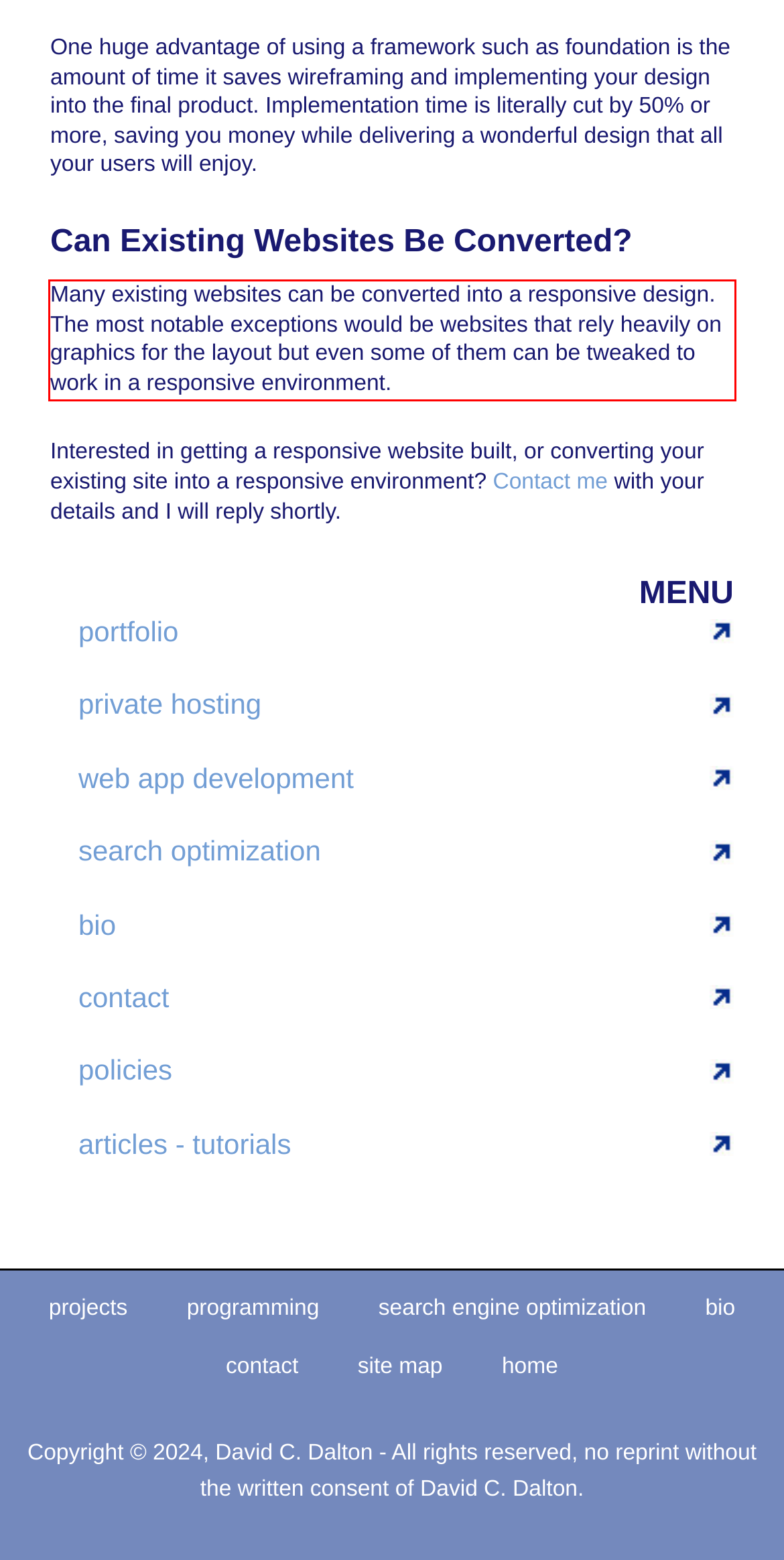Examine the webpage screenshot, find the red bounding box, and extract the text content within this marked area.

Many existing websites can be converted into a responsive design. The most notable exceptions would be websites that rely heavily on graphics for the layout but even some of them can be tweaked to work in a responsive environment.